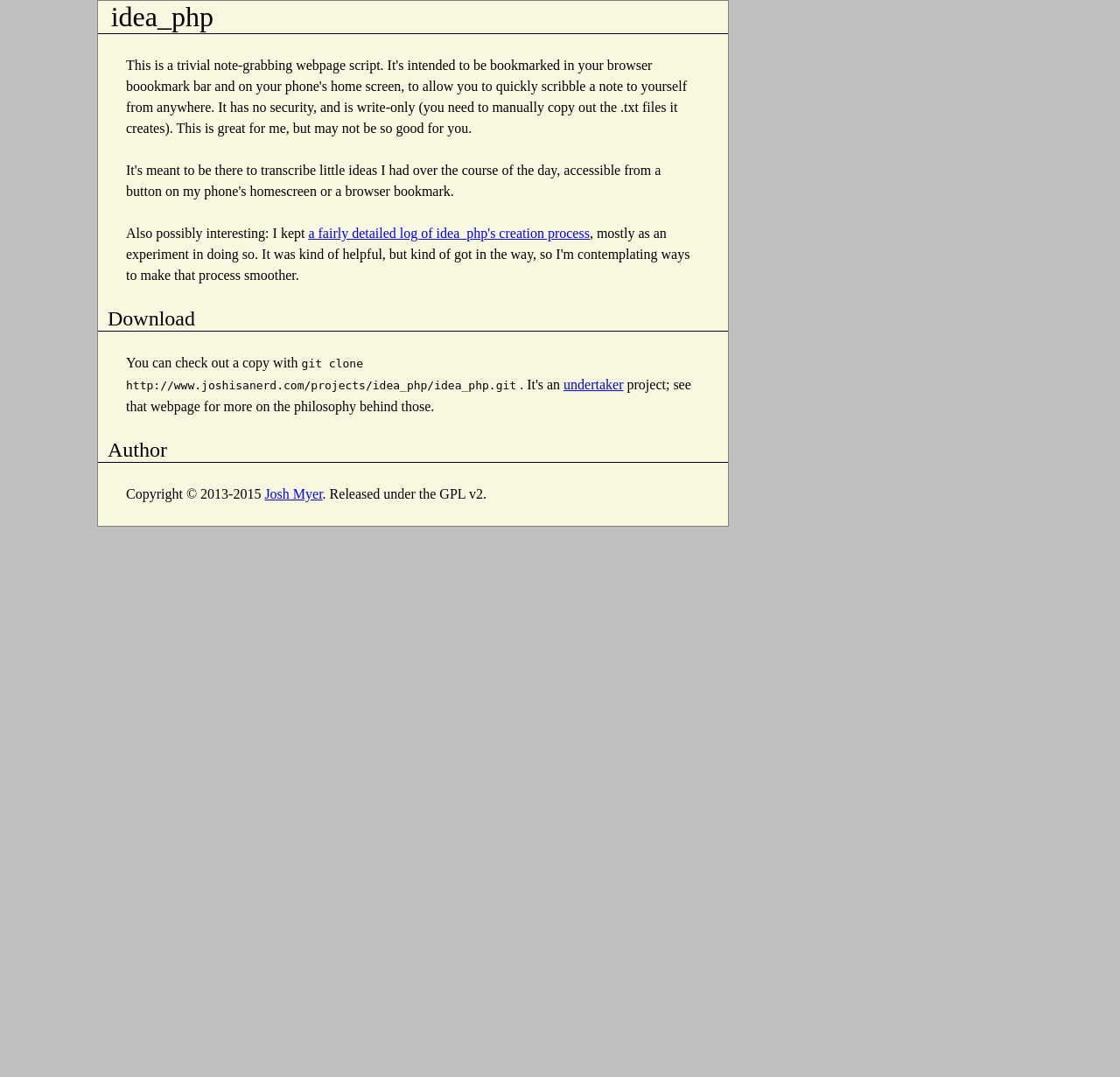Create a detailed summary of the webpage's content and design.

The webpage is about the idea_php project, with the title "idea_php: scribbles from anywhere" at the top. Below the title, there is a section with a heading "idea_php" that takes up a significant portion of the top section of the page. 

Underneath the "idea_php" section, there is a paragraph of text that starts with "Also possibly interesting: I kept" followed by a link to a detailed log of the project's creation process. 

To the right of this paragraph, there is a heading "Download" that marks the beginning of a section with information on how to obtain a copy of the project. This section includes a brief description, a command to clone the project's Git repository, a link to a related project called "undertaker", and a sentence explaining the philosophy behind the project.

Further down the page, there is a section with a heading "Author" that contains copyright information, a link to the author's name, "Josh Myer", and a statement about the project being released under the GPL v2 license.